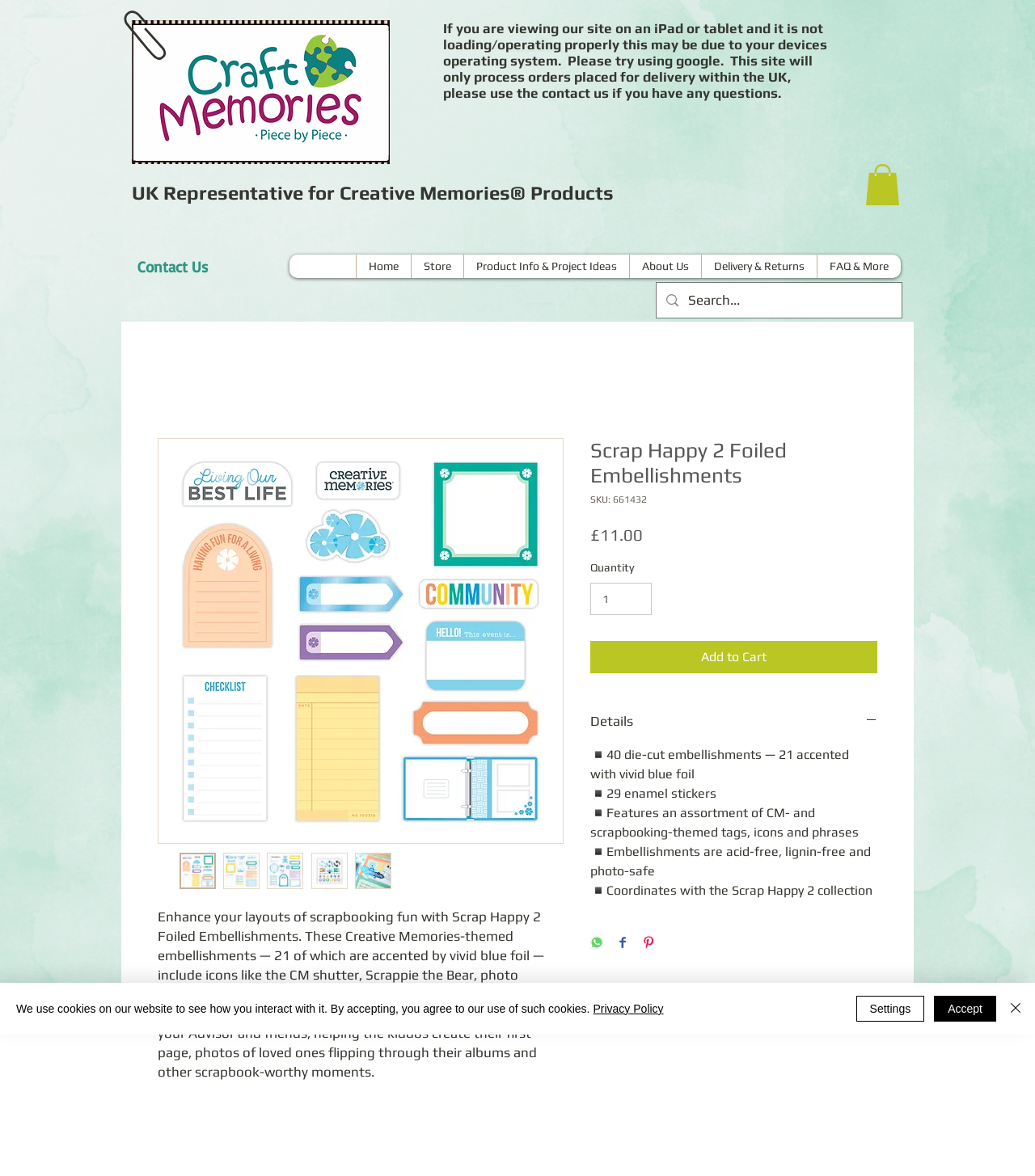What is the theme of the embellishments?
Give a one-word or short-phrase answer derived from the screenshot.

Creative Memories